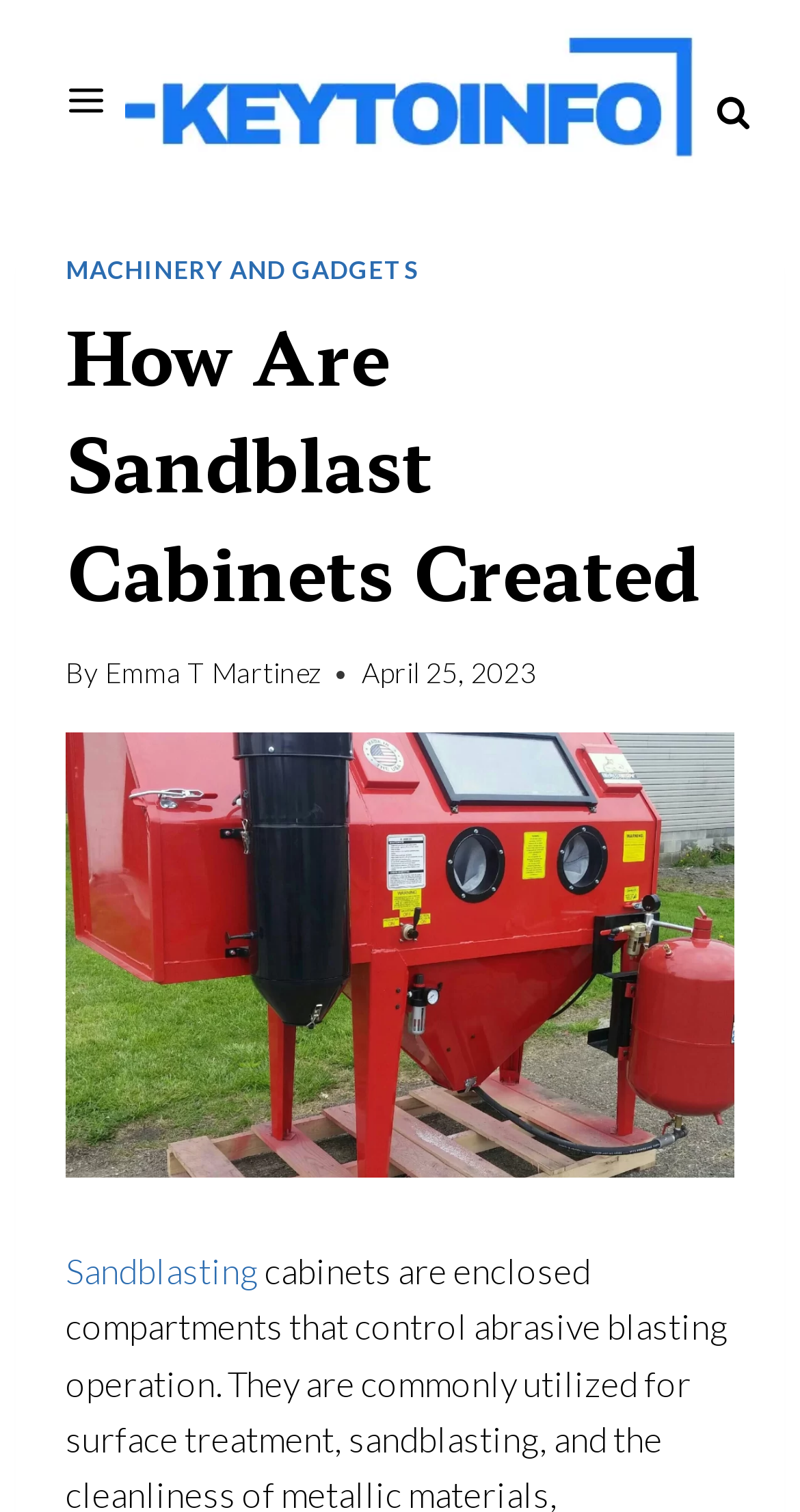What is the purpose of the button 'View Search Form'?
Respond with a short answer, either a single word or a phrase, based on the image.

To open a search form